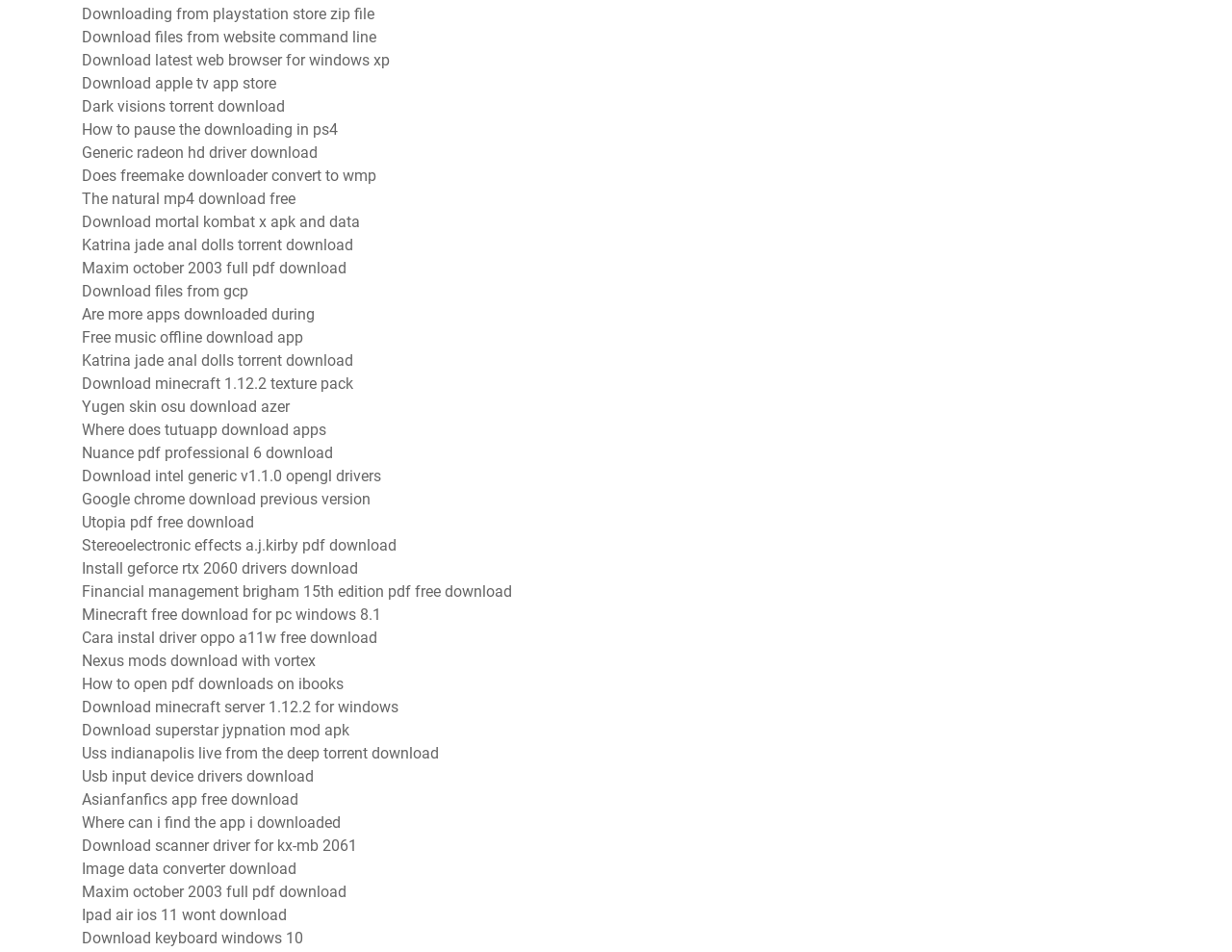Identify the bounding box for the given UI element using the description provided. Coordinates should be in the format (top-left x, top-left y, bottom-right x, bottom-right y) and must be between 0 and 1. Here is the description: Google chrome download previous version

[0.066, 0.515, 0.301, 0.534]